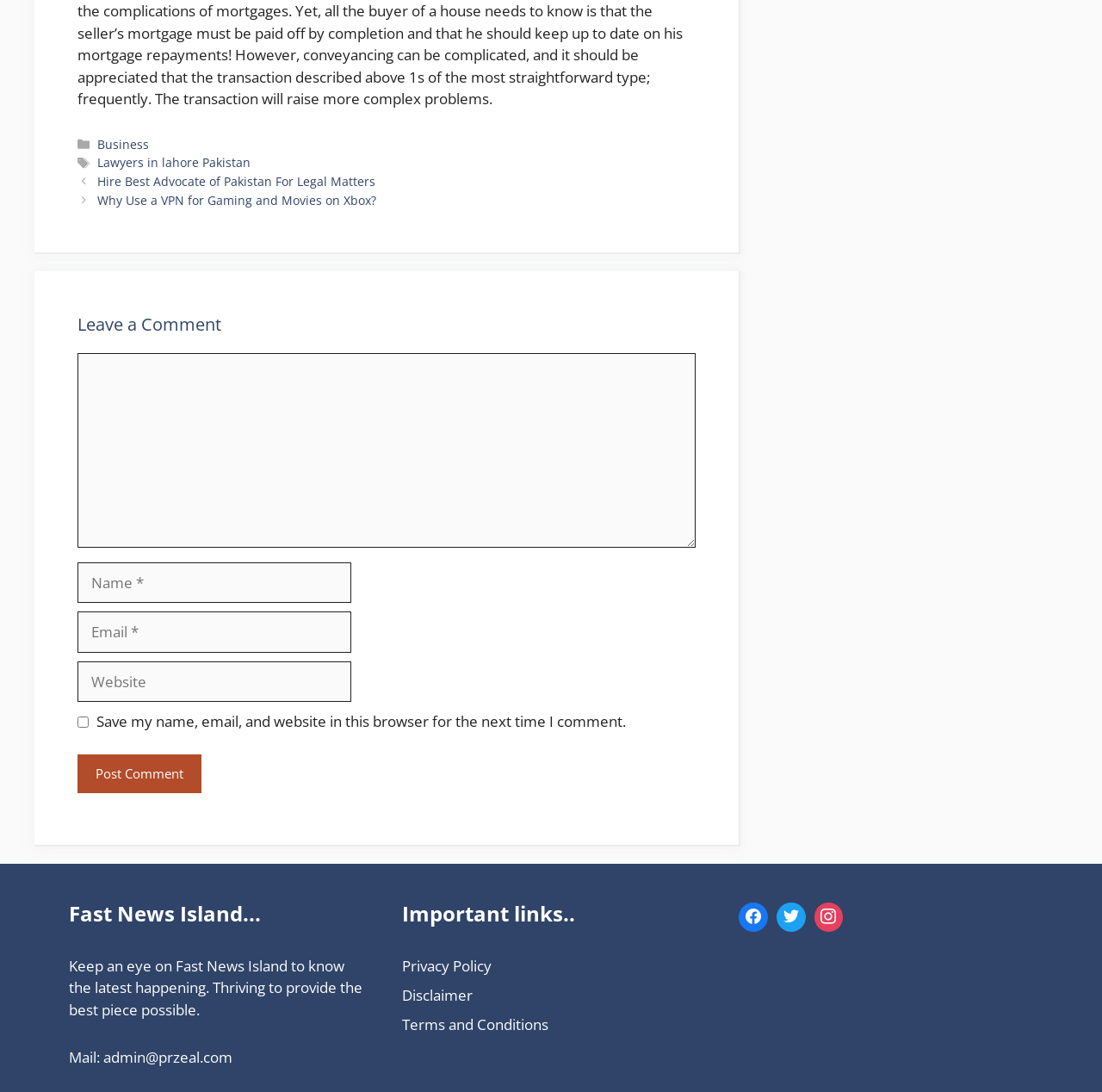Indicate the bounding box coordinates of the element that needs to be clicked to satisfy the following instruction: "Enter your name". The coordinates should be four float numbers between 0 and 1, i.e., [left, top, right, bottom].

[0.07, 0.515, 0.319, 0.552]